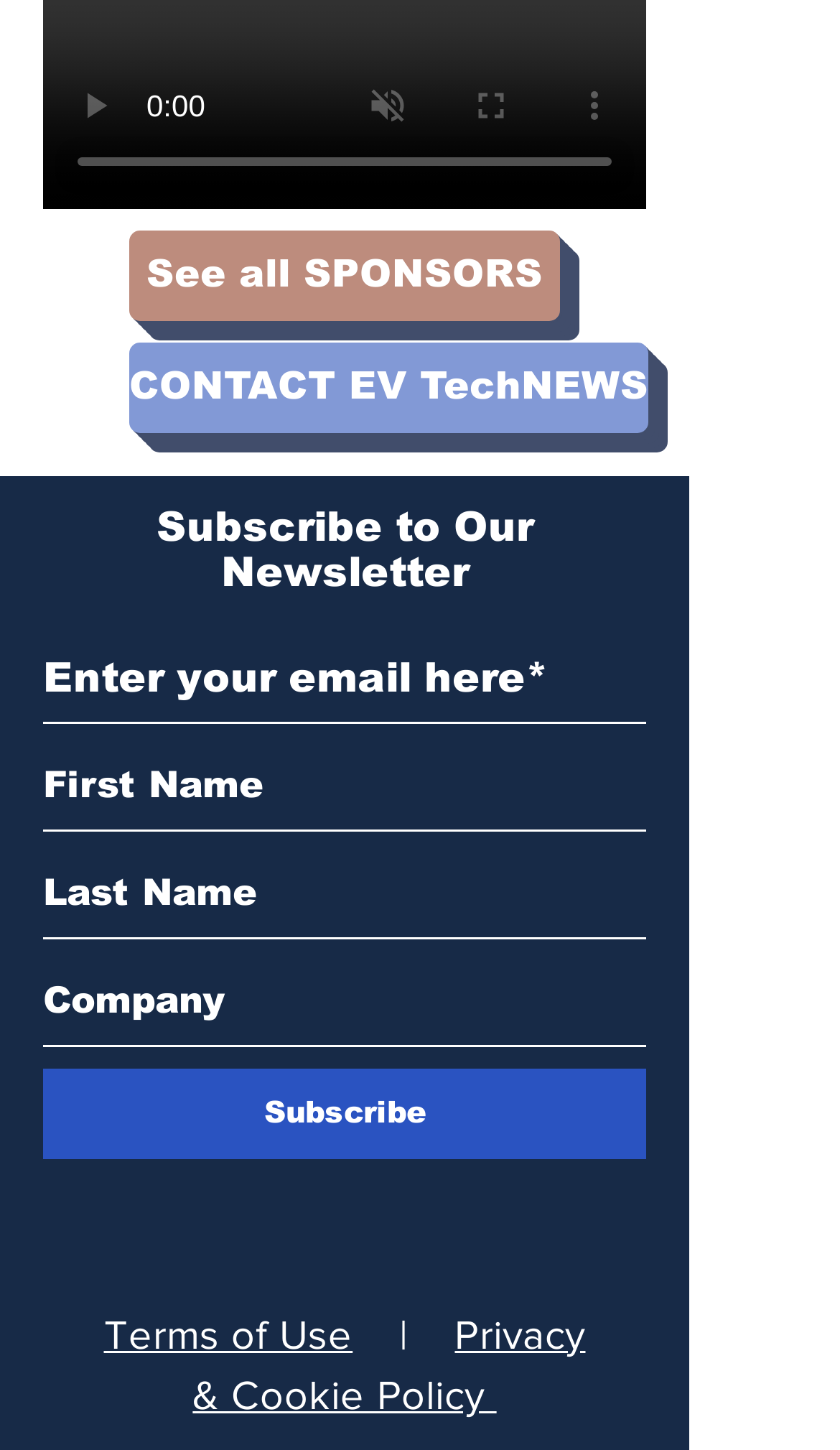Could you provide the bounding box coordinates for the portion of the screen to click to complete this instruction: "subscribe to the newsletter"?

[0.051, 0.736, 0.769, 0.799]